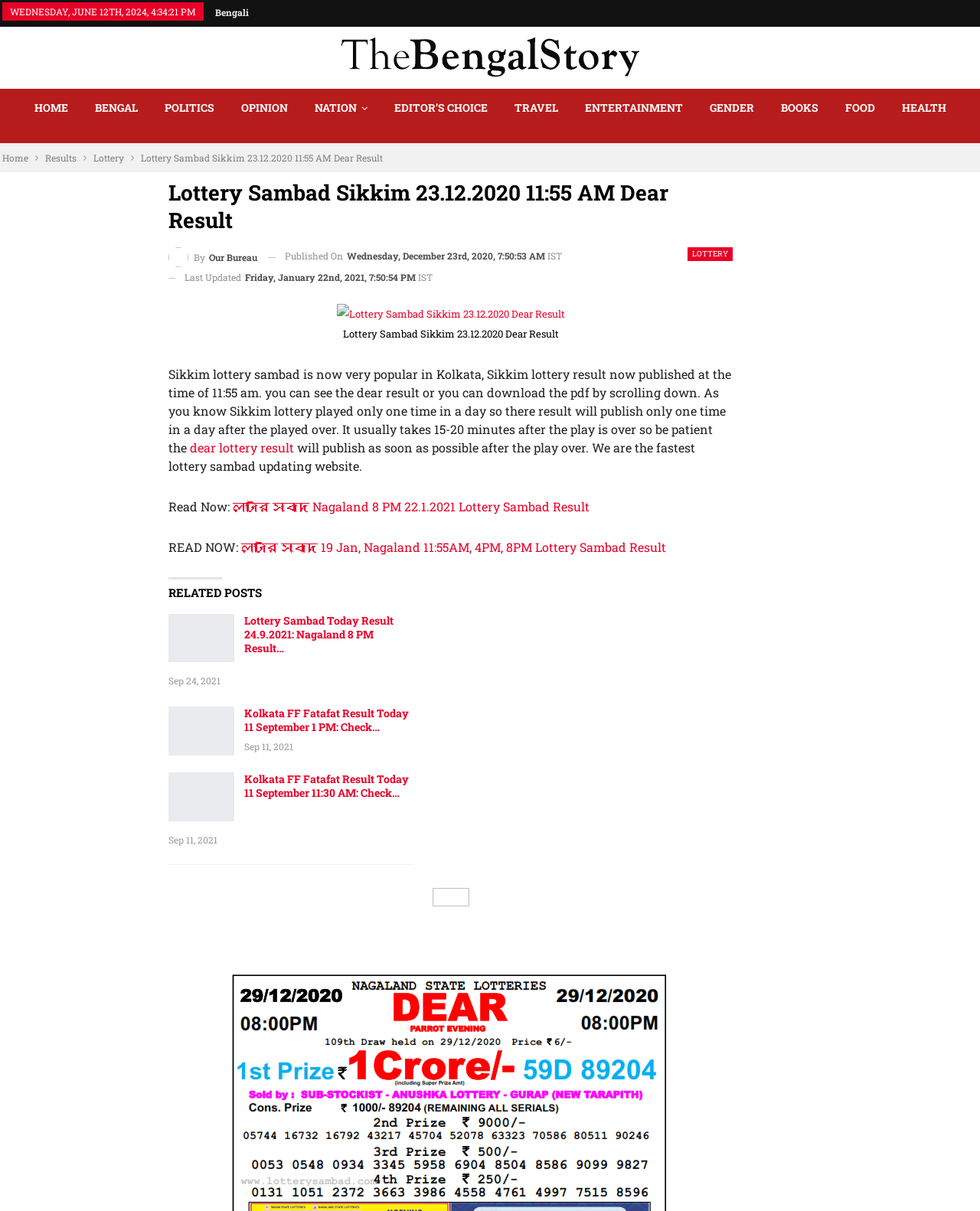Please identify the bounding box coordinates of the element that needs to be clicked to perform the following instruction: "Check the 'RELATED POSTS' section".

[0.172, 0.483, 0.267, 0.495]